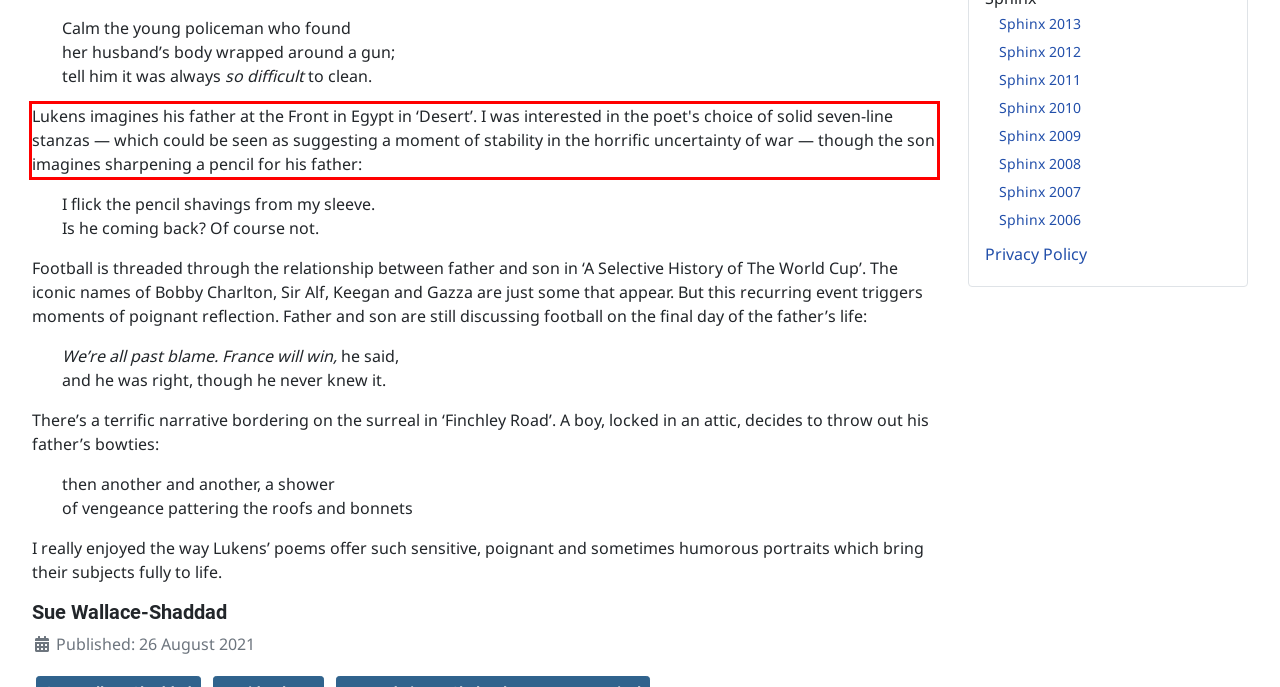Given a webpage screenshot, identify the text inside the red bounding box using OCR and extract it.

Lukens imagines his father at the Front in Egypt in ‘Desert’. I was interested in the poet's choice of solid seven-line stanzas — which could be seen as suggesting a moment of stability in the horrific uncertainty of war — though the son imagines sharpening a pencil for his father: